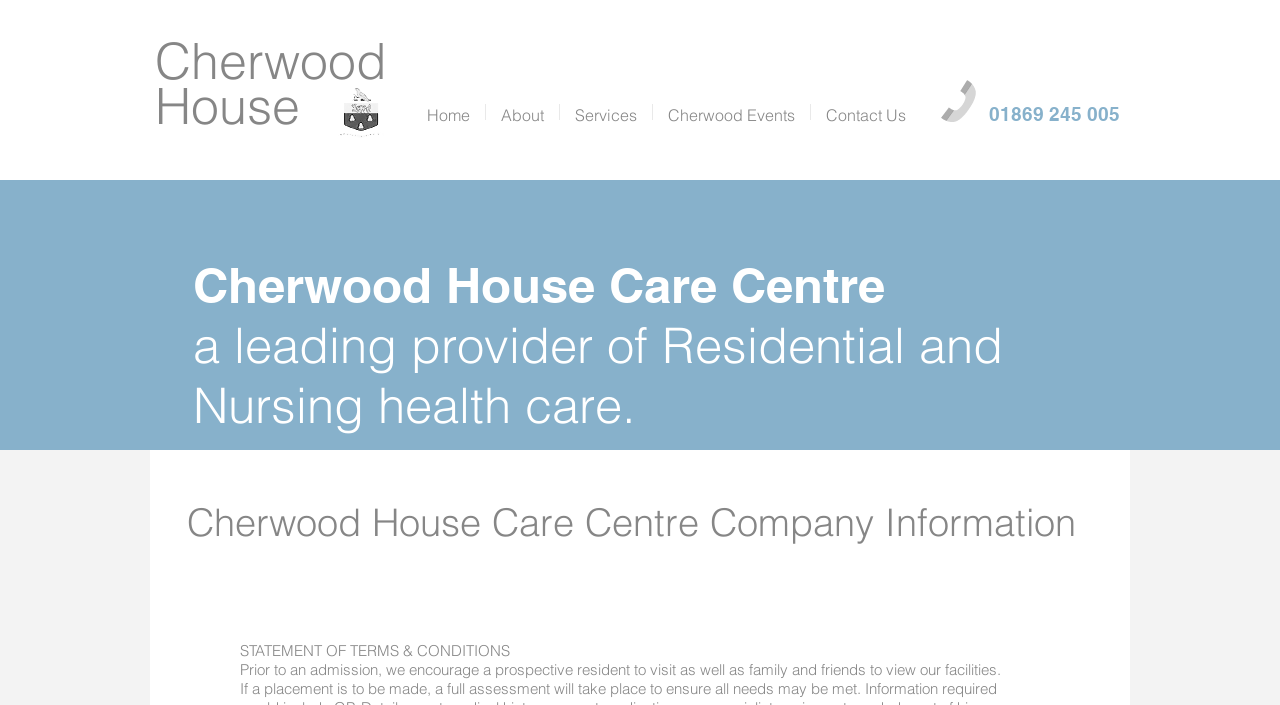What is the phone number on the top right?
Based on the image, answer the question with a single word or brief phrase.

01869 245 005